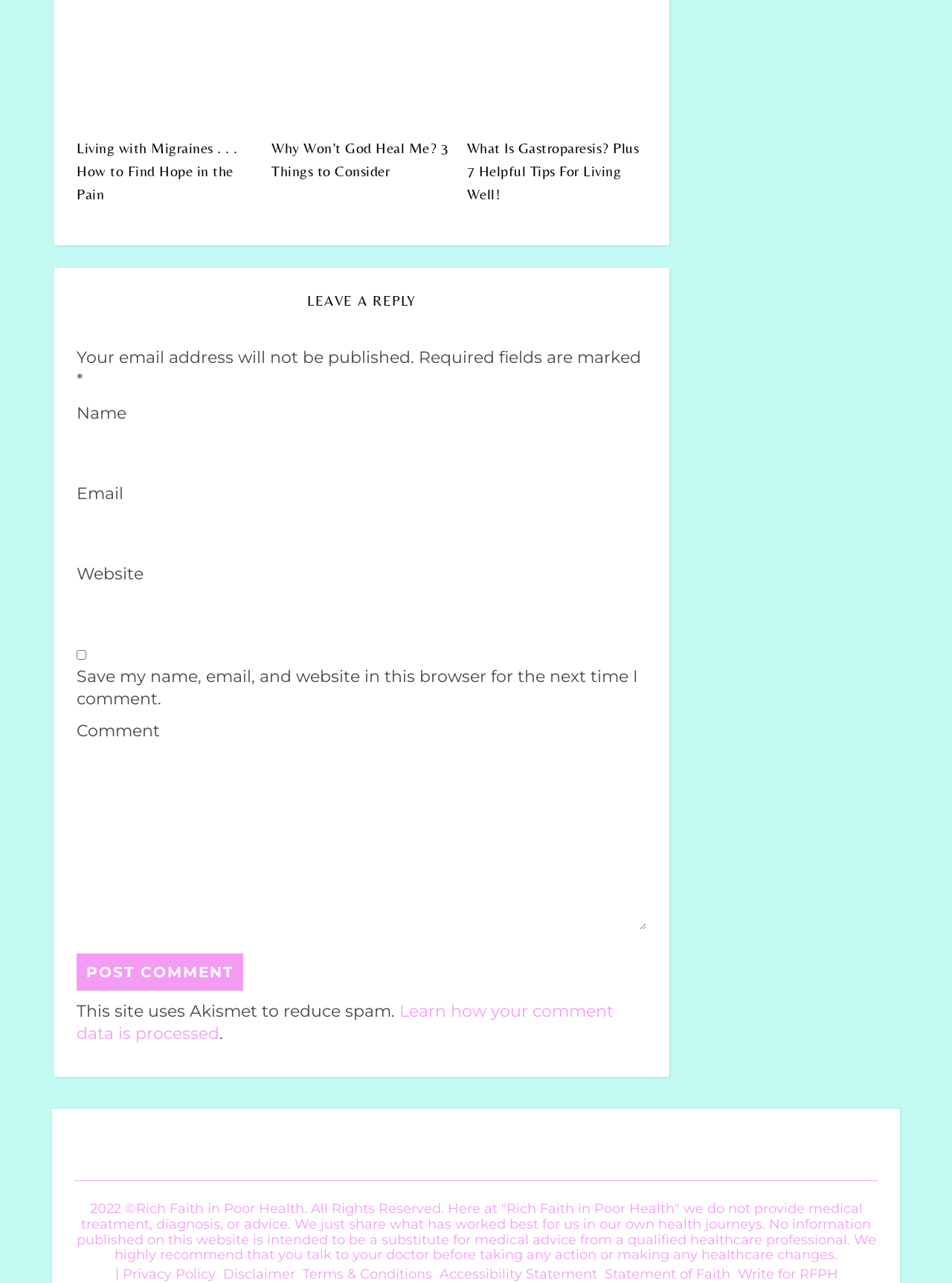Pinpoint the bounding box coordinates of the clickable area necessary to execute the following instruction: "Enter your name in the comment form". The coordinates should be given as four float numbers between 0 and 1, namely [left, top, right, bottom].

[0.08, 0.333, 0.44, 0.363]